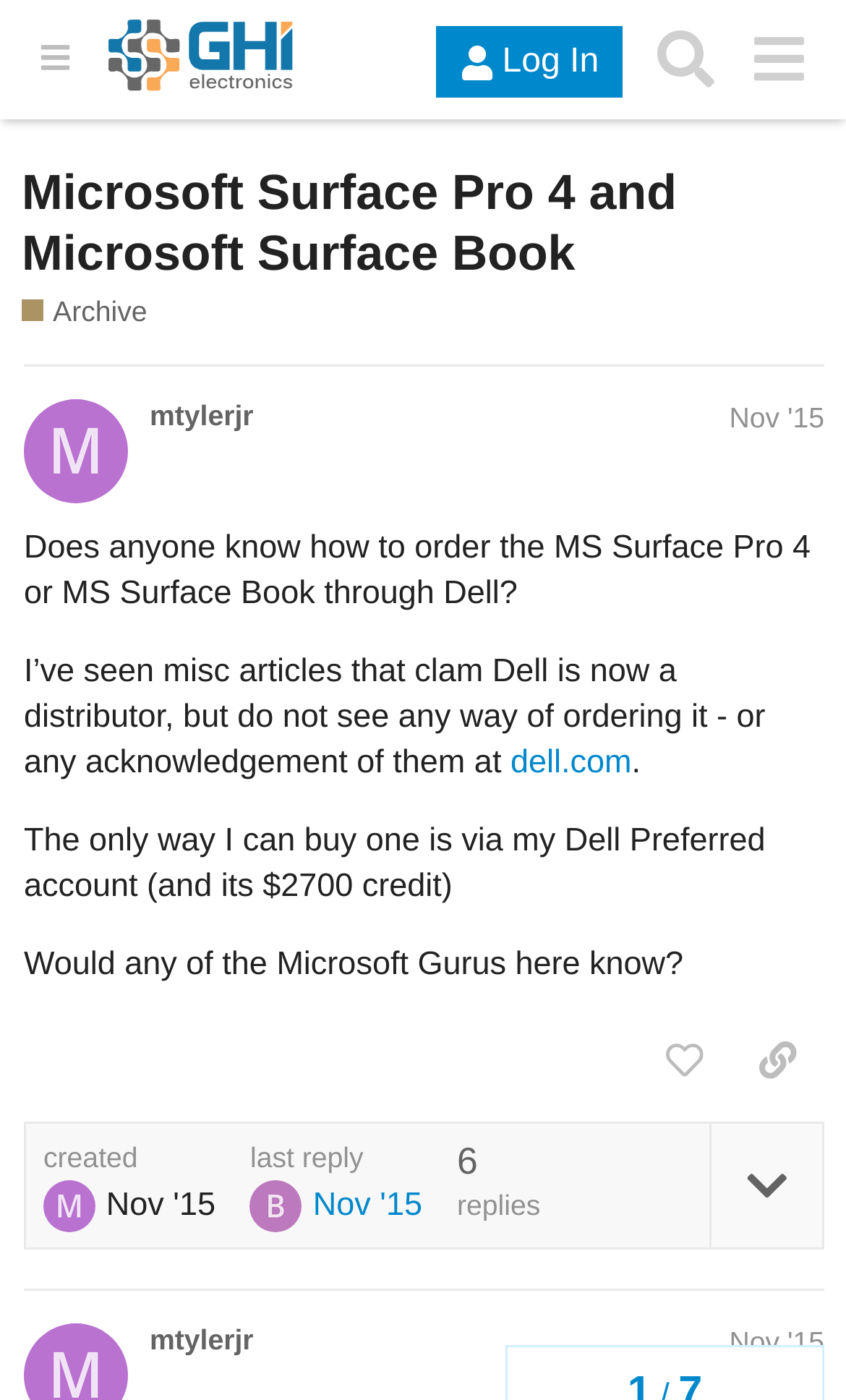Identify the bounding box coordinates for the region of the element that should be clicked to carry out the instruction: "Click the log in button". The bounding box coordinates should be four float numbers between 0 and 1, i.e., [left, top, right, bottom].

[0.516, 0.019, 0.736, 0.07]